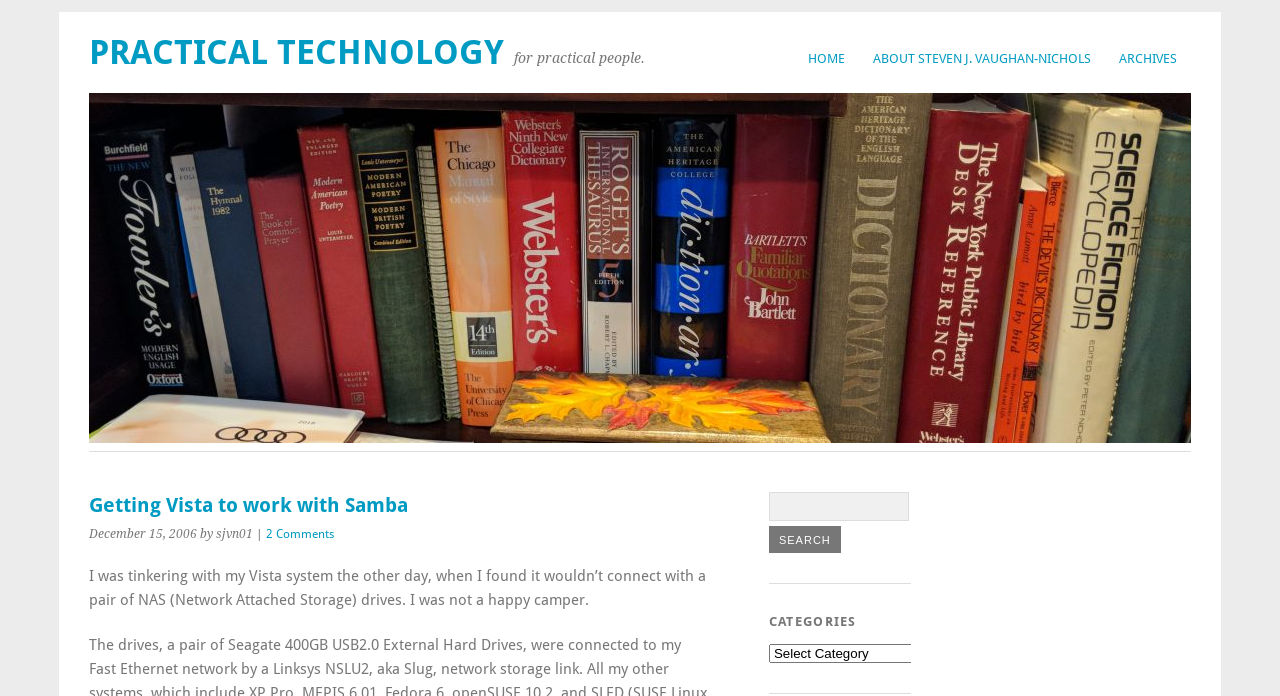Answer the question using only a single word or phrase: 
What is the purpose of the textbox?

Search